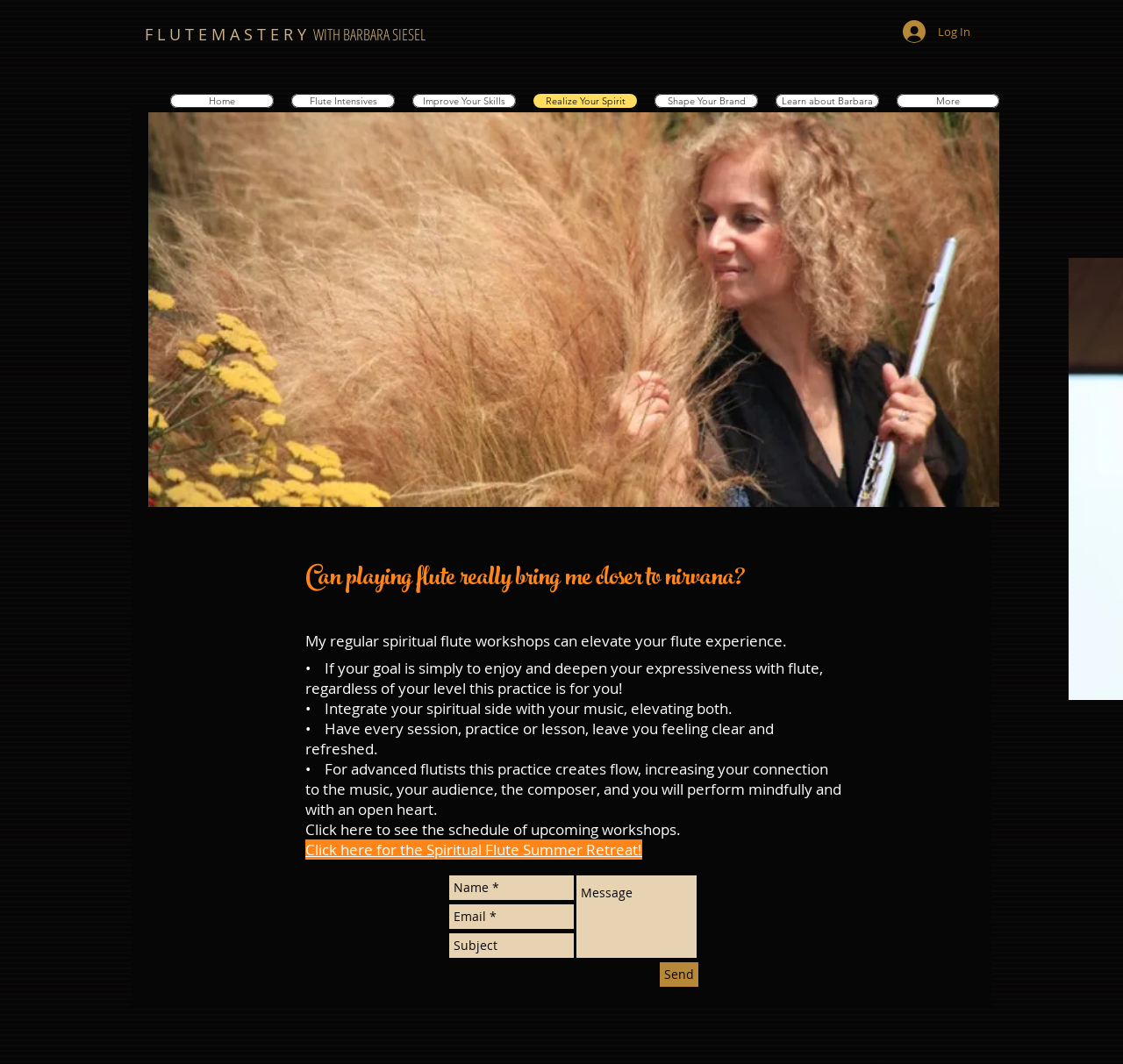Find the bounding box coordinates for the area that should be clicked to accomplish the instruction: "Click the Send button".

[0.588, 0.904, 0.622, 0.927]